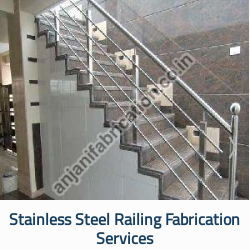Please respond to the question with a concise word or phrase:
What type of spaces can this railing be used in?

Residential and commercial